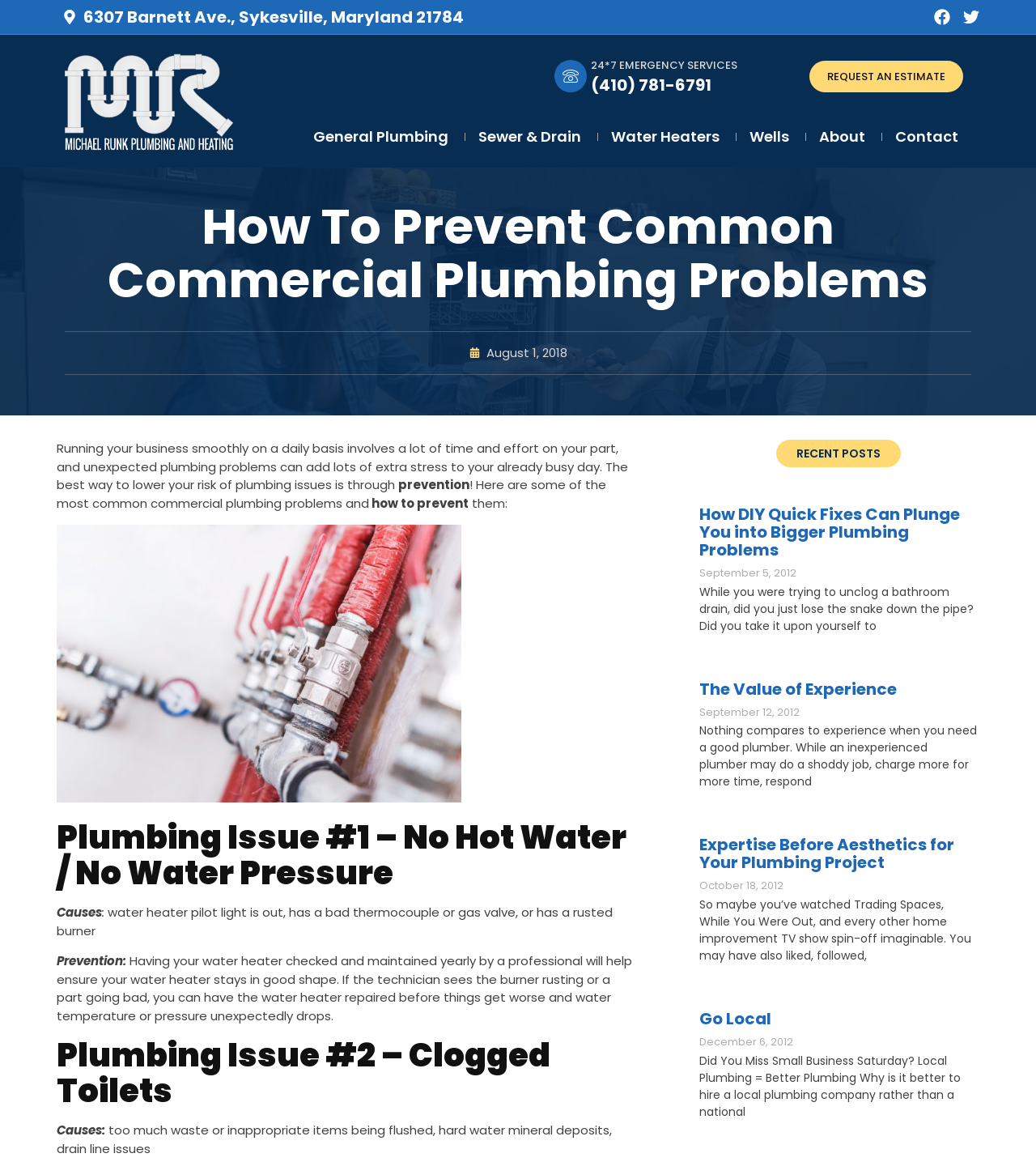Use a single word or phrase to answer the question:
What is the first plumbing issue mentioned on the webpage?

No Hot Water / No Water Pressure